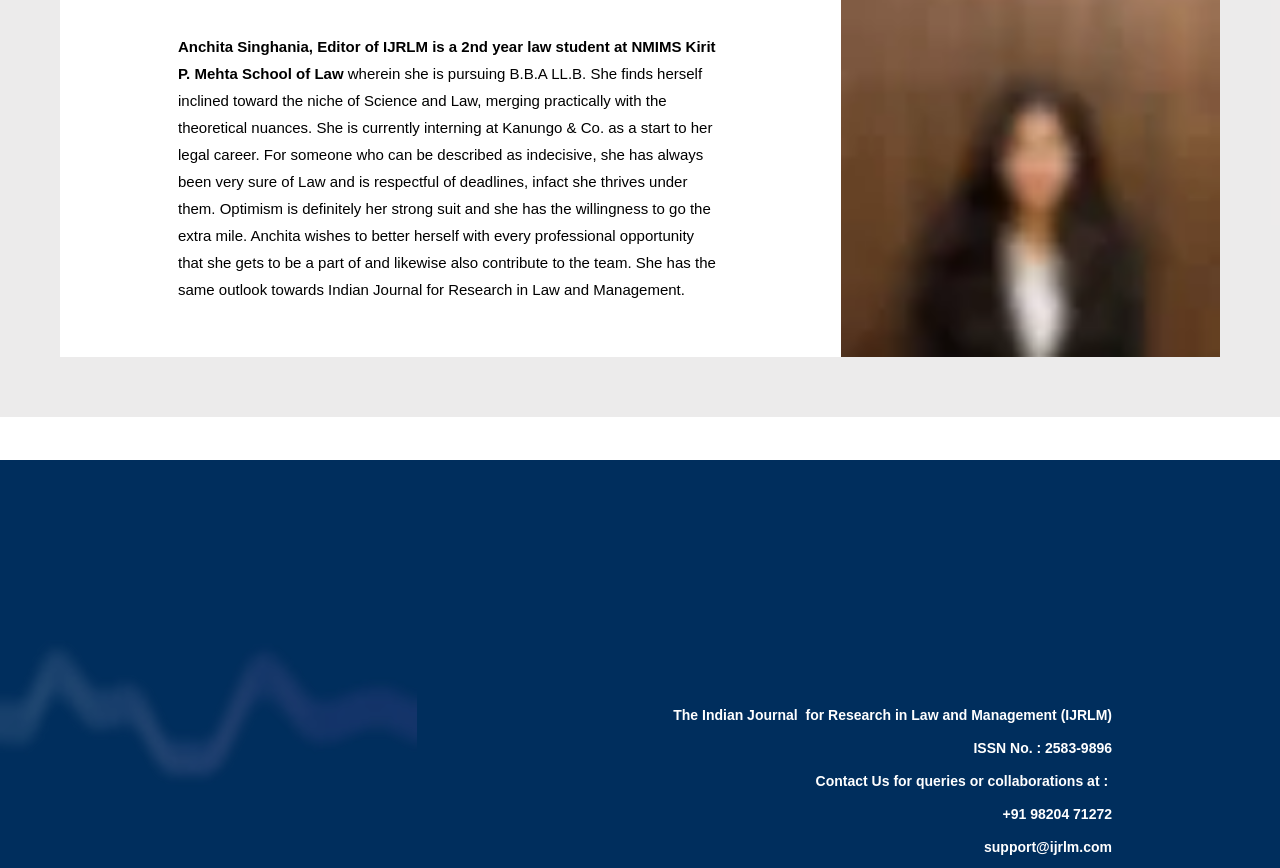Please provide a detailed answer to the question below based on the screenshot: 
Who is the editor of IJRLM?

The answer can be found in the first StaticText element, which describes Anchita Singhania as the Editor of IJRLM.